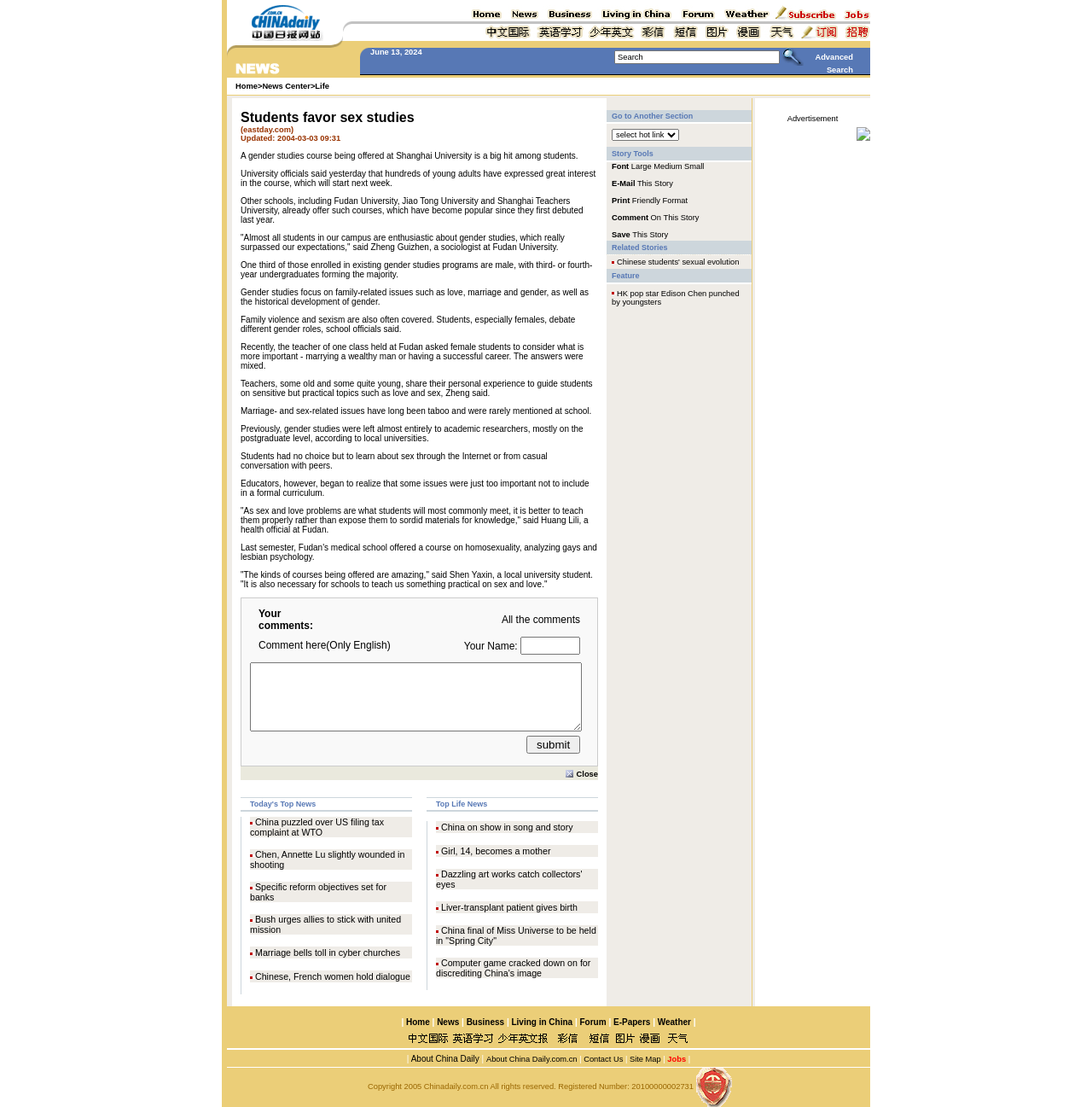Provide a thorough summary of the webpage.

The webpage is about an article titled "Students favor sex studies" and appears to be a news article. At the top of the page, there is a table with two rows, each containing several cells with images. Below this table, there is a navigation menu with links to "Home", "News Center", and "Life".

The main content of the article is divided into two sections. The first section is a brief summary of the article, which discusses the popularity of gender studies courses among students at Shanghai University and other universities. The second section is a longer article that provides more details about the courses, including the topics covered and the reactions of students and educators.

On the right side of the page, there is a comment section where users can leave their comments. The comment section has a table with several rows, each containing a cell with a label and a text box for users to enter their comments. There is also a link to view all comments.

Throughout the page, there are several images, mostly small icons, scattered throughout the layout tables and cells. The overall layout of the page is complex, with many nested tables and cells, but the content is organized in a way that makes it easy to follow.